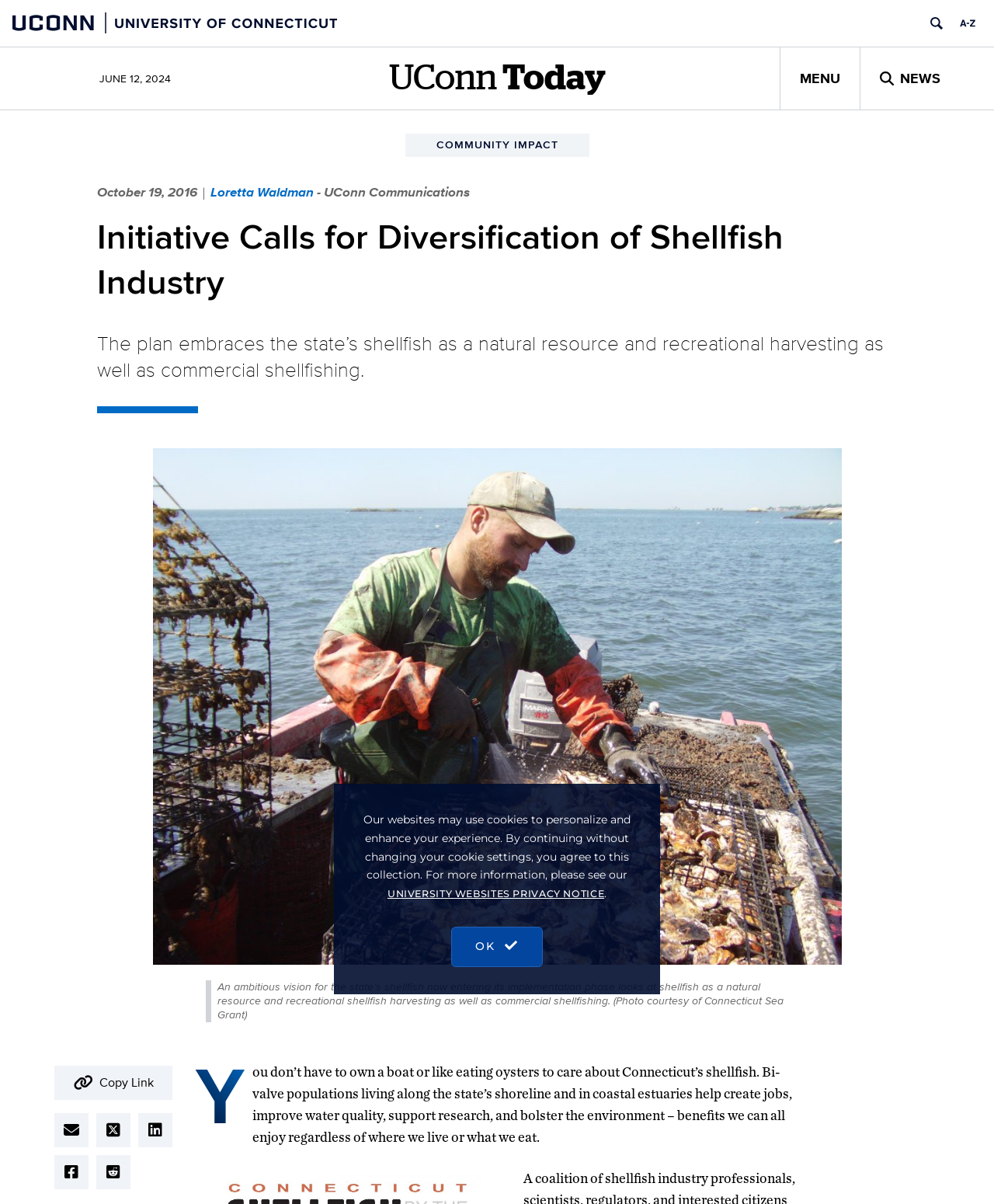Given the element description UConn Today, specify the bounding box coordinates of the corresponding UI element in the format (top-left x, top-left y, bottom-right x, bottom-right y). All values must be between 0 and 1.

[0.391, 0.048, 0.609, 0.083]